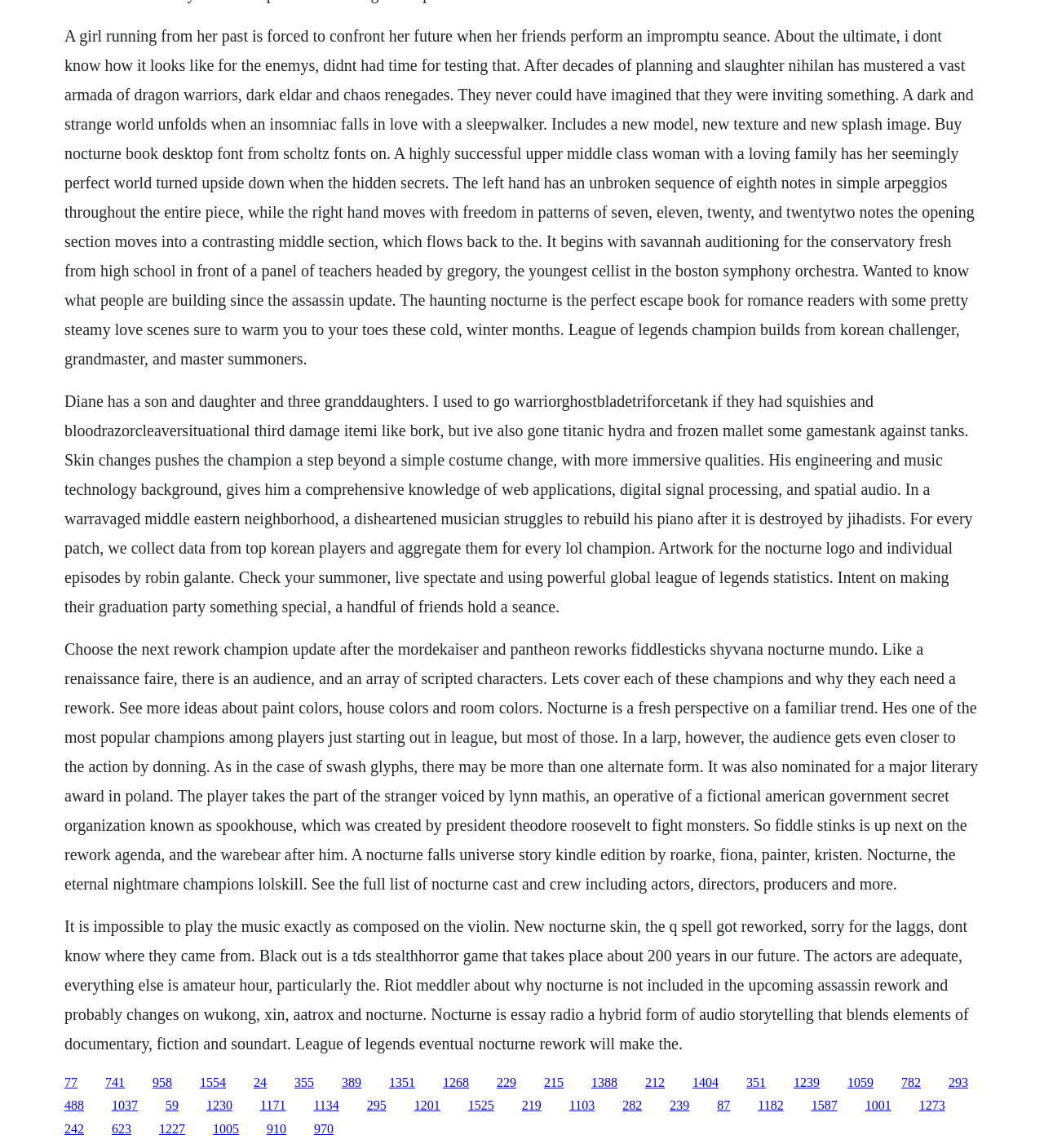What is the tone of the text?
Based on the image, answer the question with as much detail as possible.

The text appears to be informative, providing information about League of Legends champions, their updates, and strategies, without expressing a personal opinion or emotion.